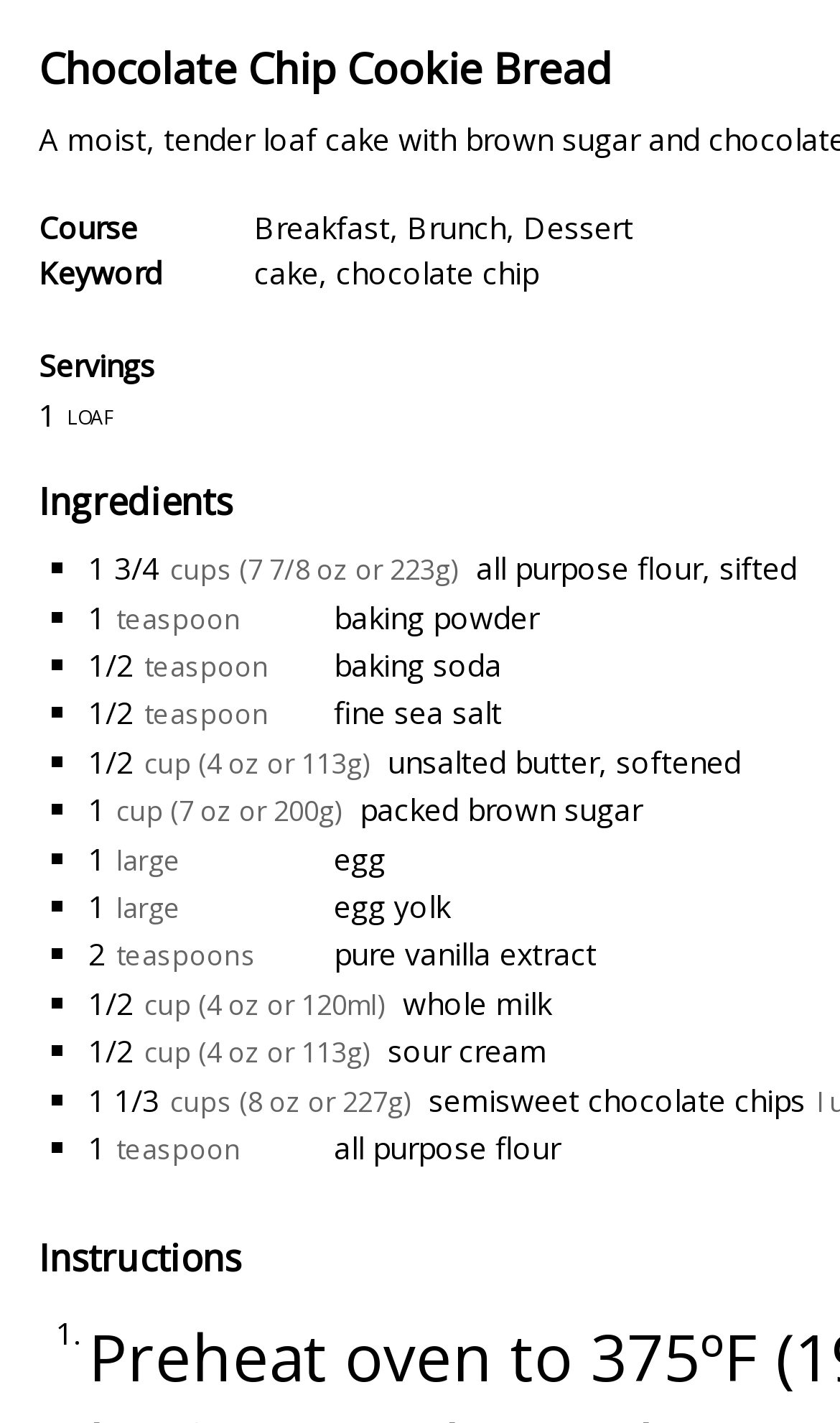Indicate the bounding box coordinates of the element that needs to be clicked to satisfy the following instruction: "Click on Breakfast". The coordinates should be four float numbers between 0 and 1, i.e., [left, top, right, bottom].

[0.303, 0.145, 0.464, 0.174]